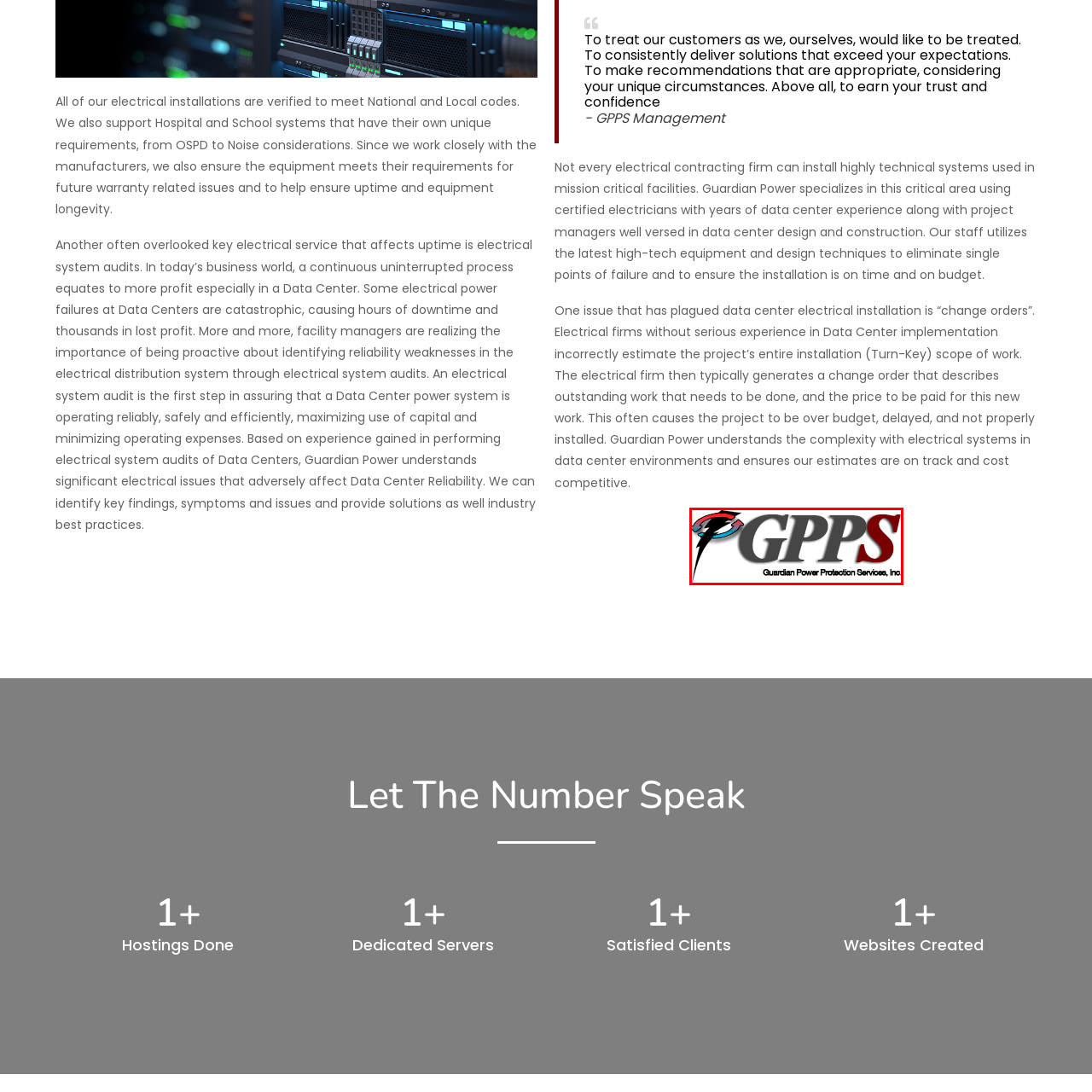Elaborate on the visual content inside the red-framed section with detailed information.

The image features the logo of Guardian Power Protection Services, Inc. (GPPS), prominently displaying the company name in a bold, stylized font. The emblem incorporates a dynamic design with a lightning bolt and dual arrows, symbolizing energy and reliability, which reflects the company's focus on power protection solutions. This visual representation underscores GPPS's commitment to delivering high-quality electrical services, particularly in mission-critical environments like data centers. The logo embodies the company's ethos of trust and proficiency, emphasizing their specialized expertise in electrical installations and audits to ensure uptime and equipment longevity for their clients.